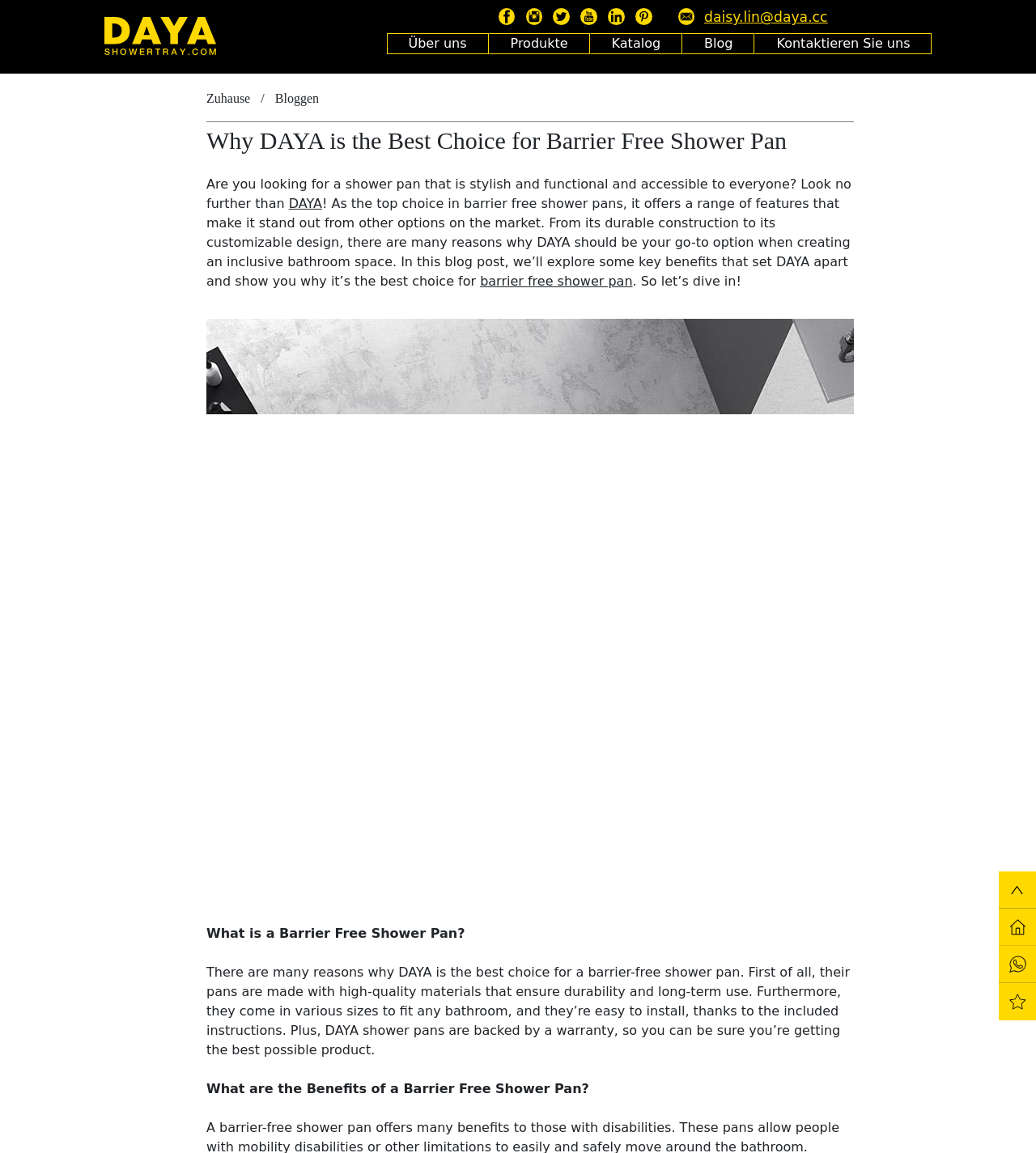What is the main topic of this webpage?
Please describe in detail the information shown in the image to answer the question.

Based on the webpage content, it is clear that the main topic is about barrier free shower pans, specifically DAYA's products and their benefits.